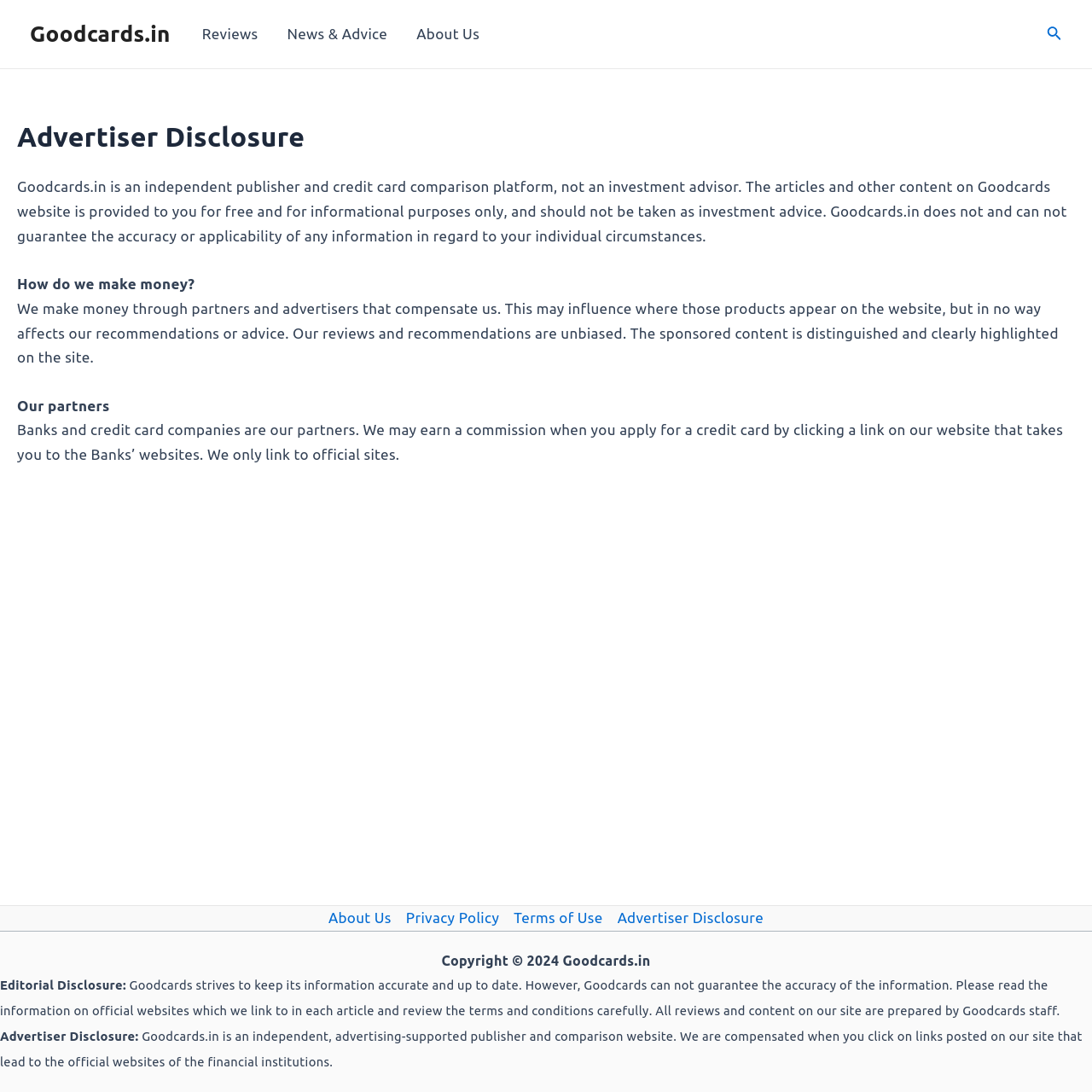Pinpoint the bounding box coordinates of the clickable area needed to execute the instruction: "Click on the 'Submit' button". The coordinates should be specified as four float numbers between 0 and 1, i.e., [left, top, right, bottom].

None